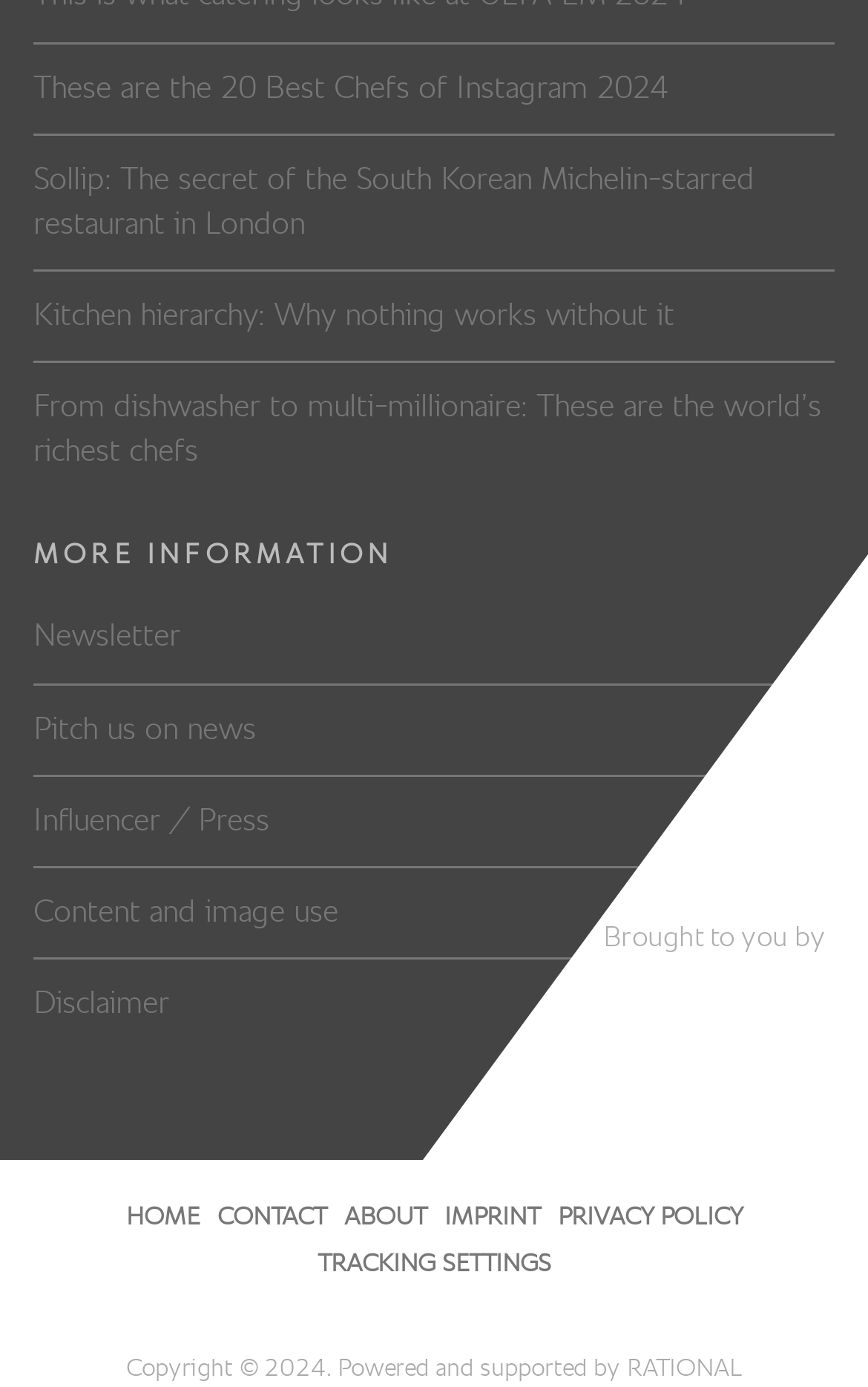Please specify the bounding box coordinates for the clickable region that will help you carry out the instruction: "Subscribe to the newsletter".

[0.038, 0.448, 0.208, 0.471]